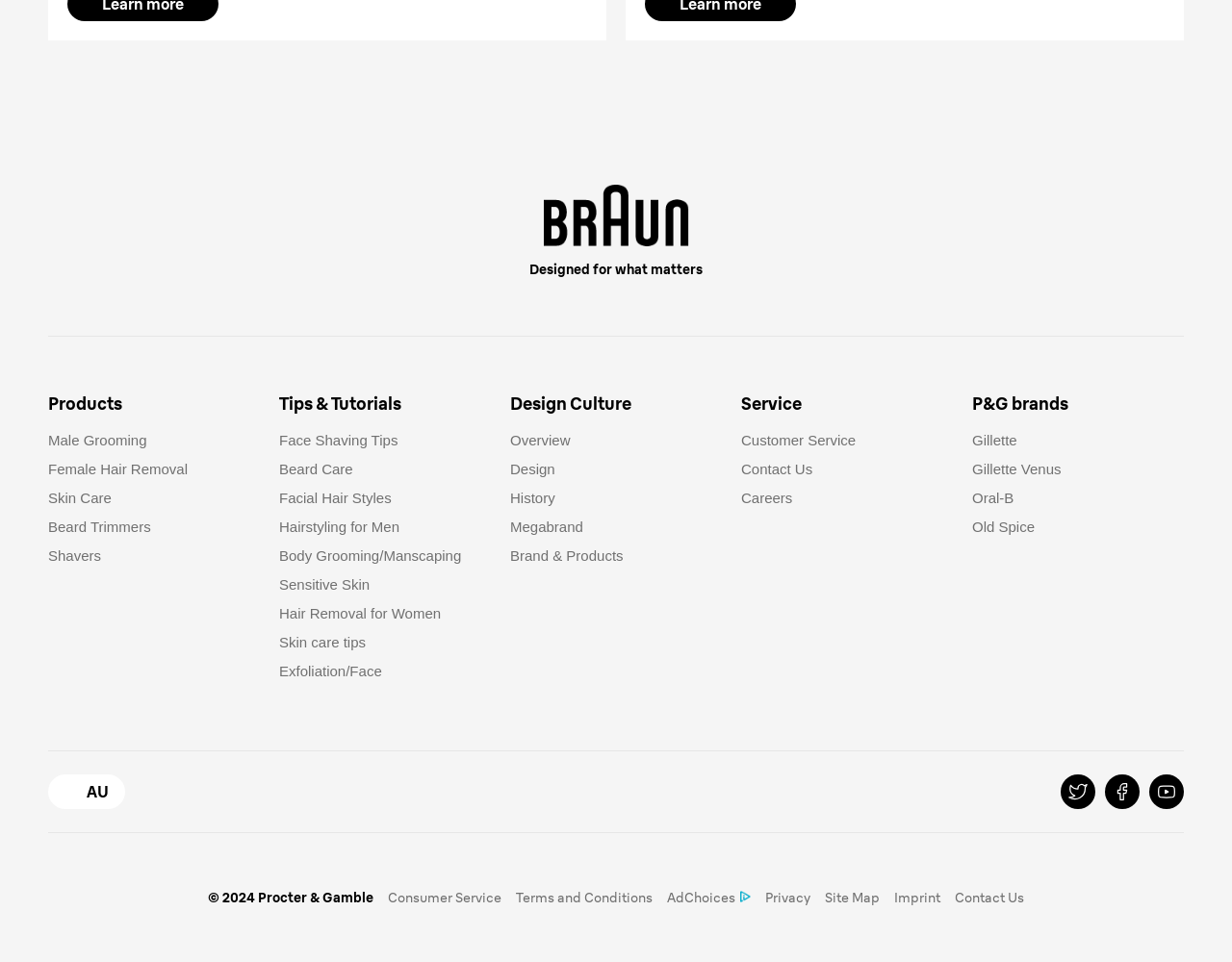Use the information in the screenshot to answer the question comprehensively: What is the first product category listed?

I looked at the navigation menu and found the first product category listed under 'Products' is 'Male Grooming'.